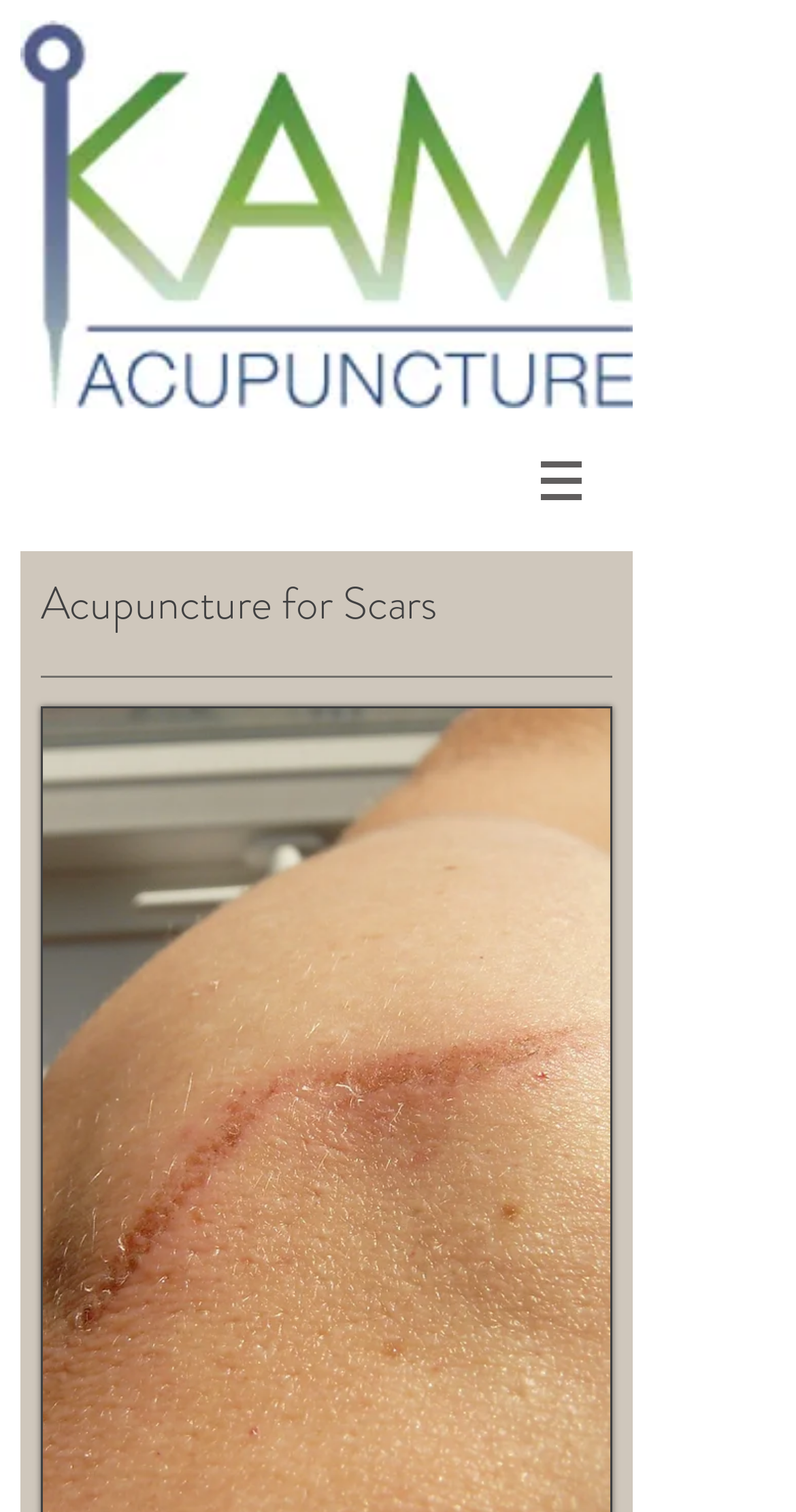Please locate and retrieve the main header text of the webpage.

Acupuncture for Scars